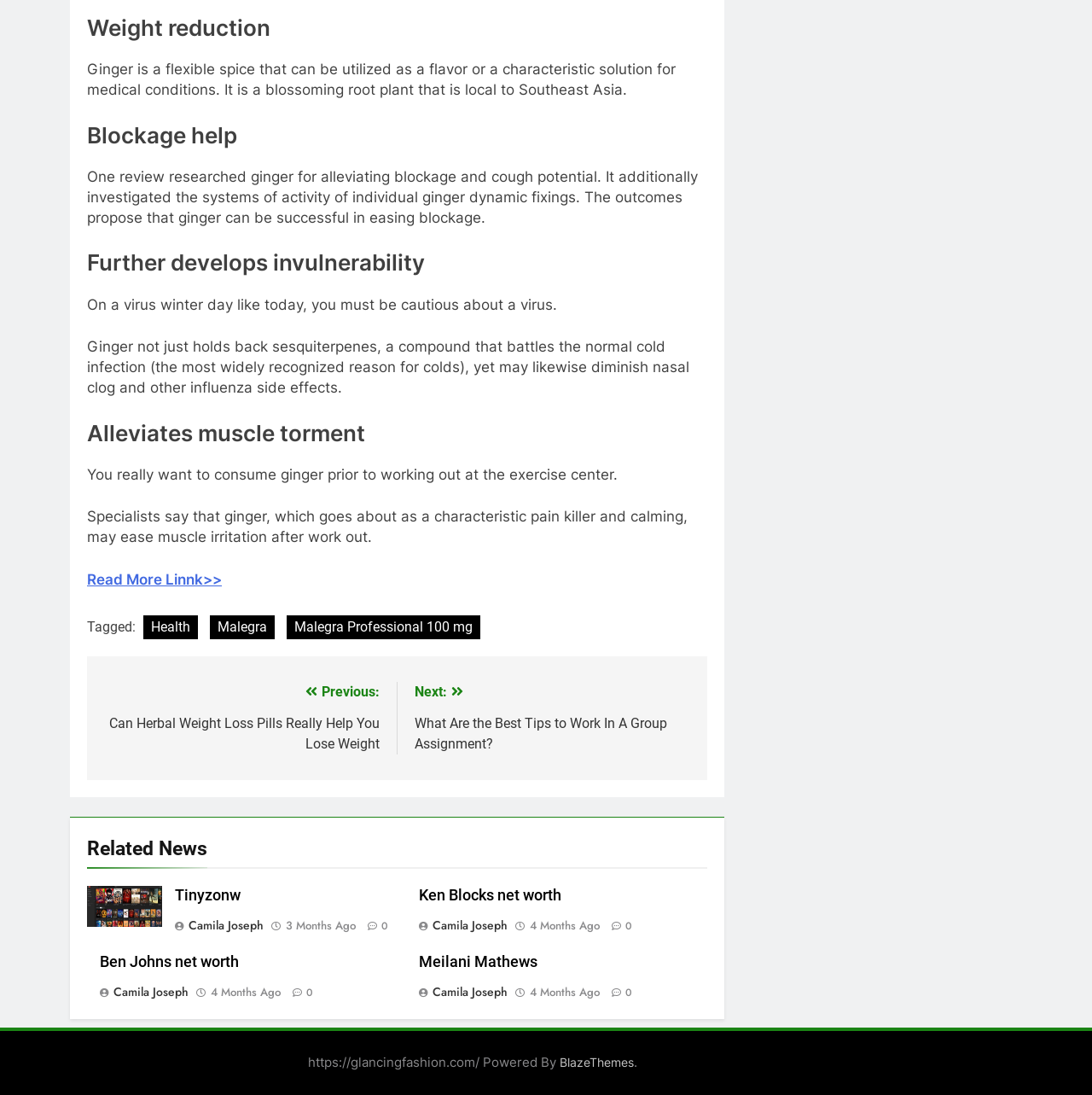Calculate the bounding box coordinates of the UI element given the description: "Camila Joseph".

[0.16, 0.837, 0.247, 0.853]